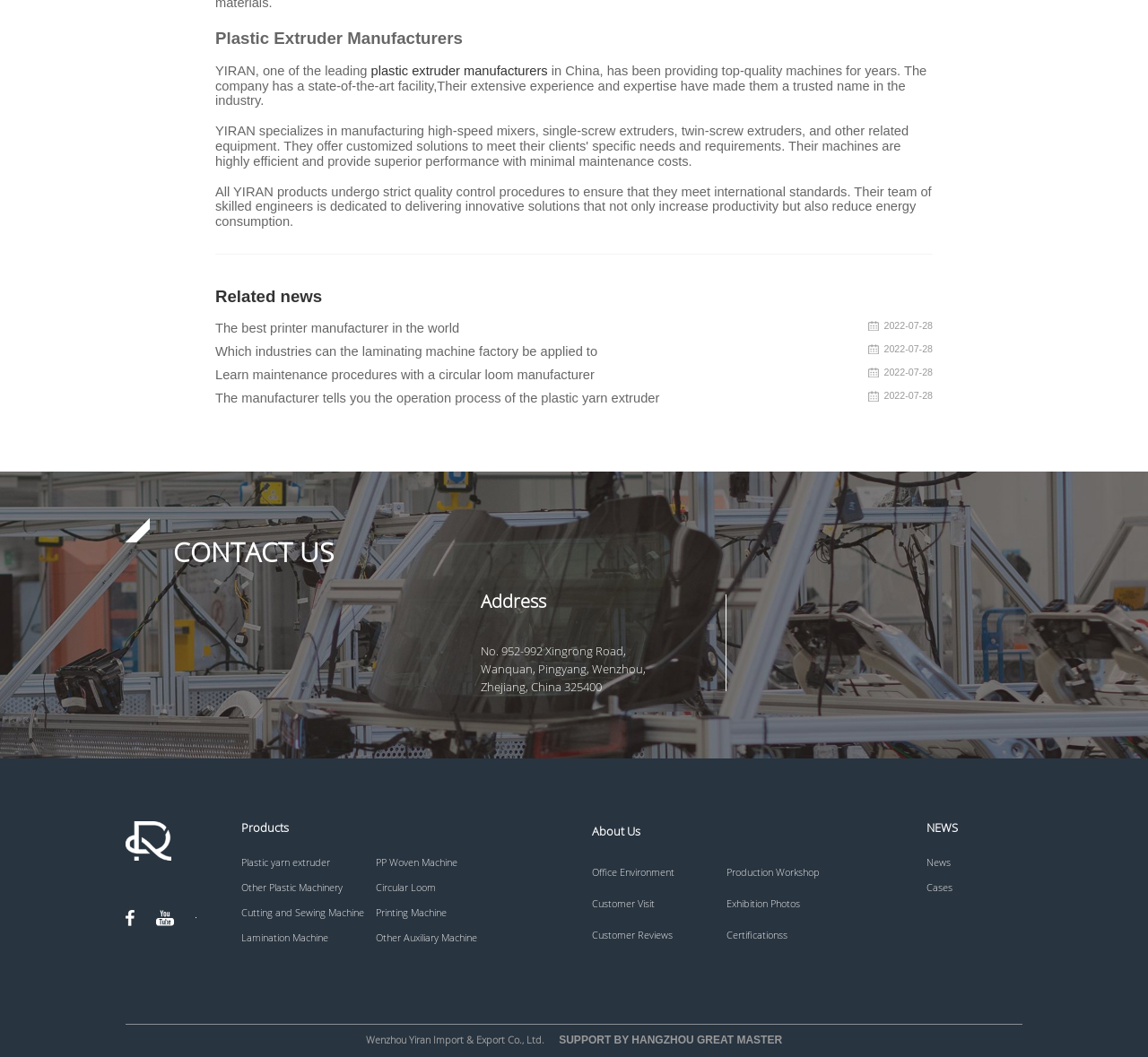What is the purpose of the company?
Provide a one-word or short-phrase answer based on the image.

Providing top-quality machines